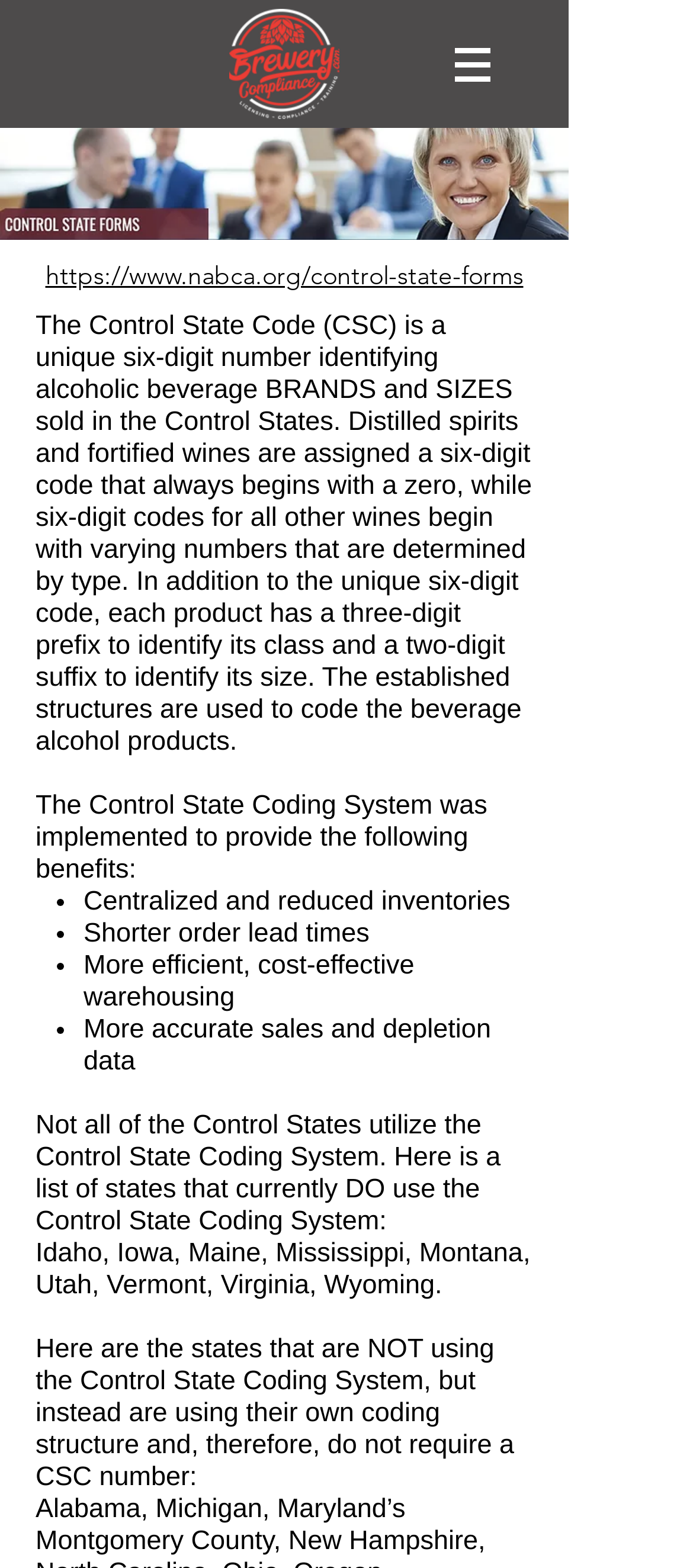Answer the question briefly using a single word or phrase: 
What is the purpose of the Control State Coding System?

To identify products